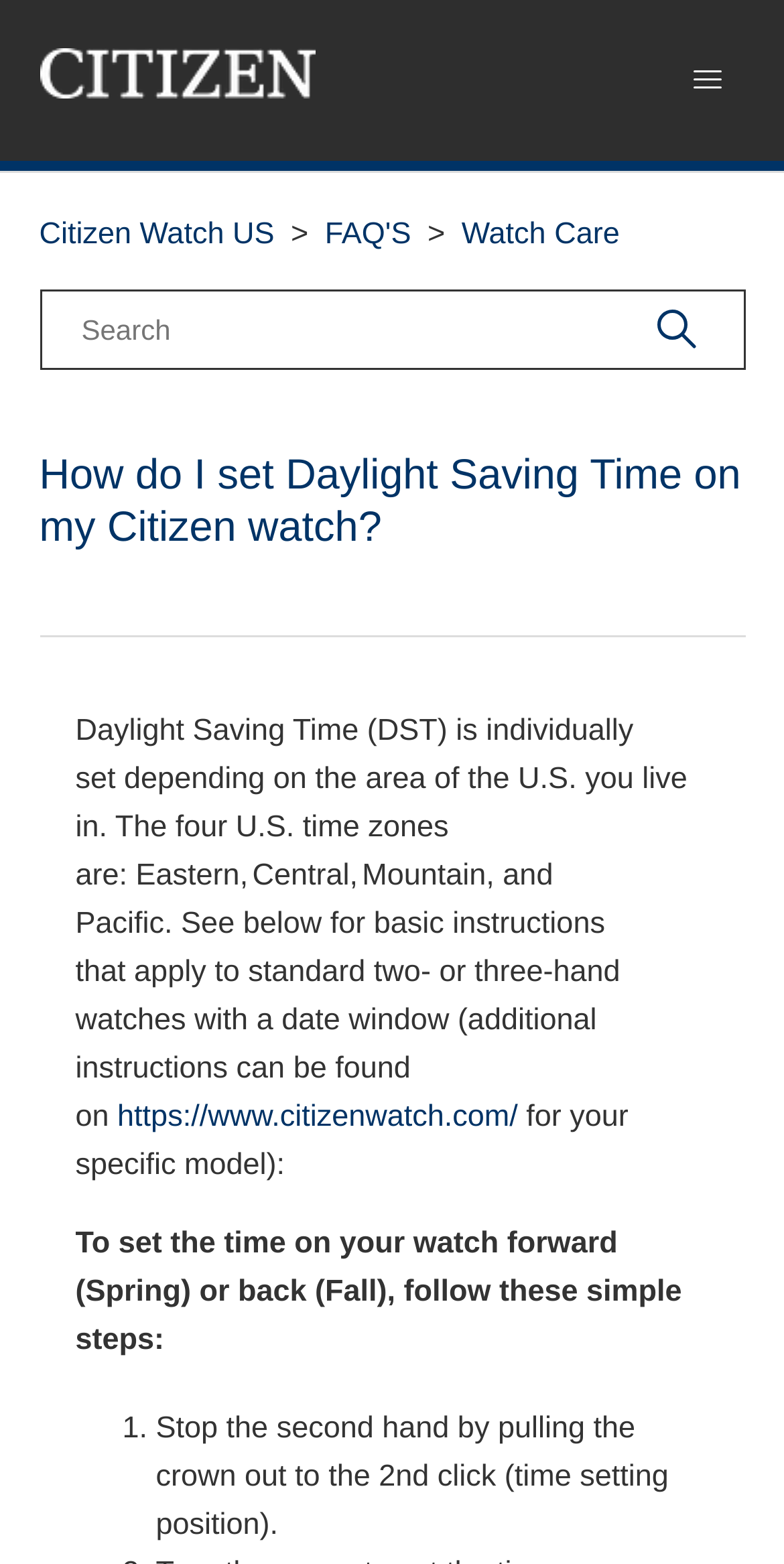What is the first step to set the time on a Citizen watch?
Please look at the screenshot and answer using one word or phrase.

Stop the second hand